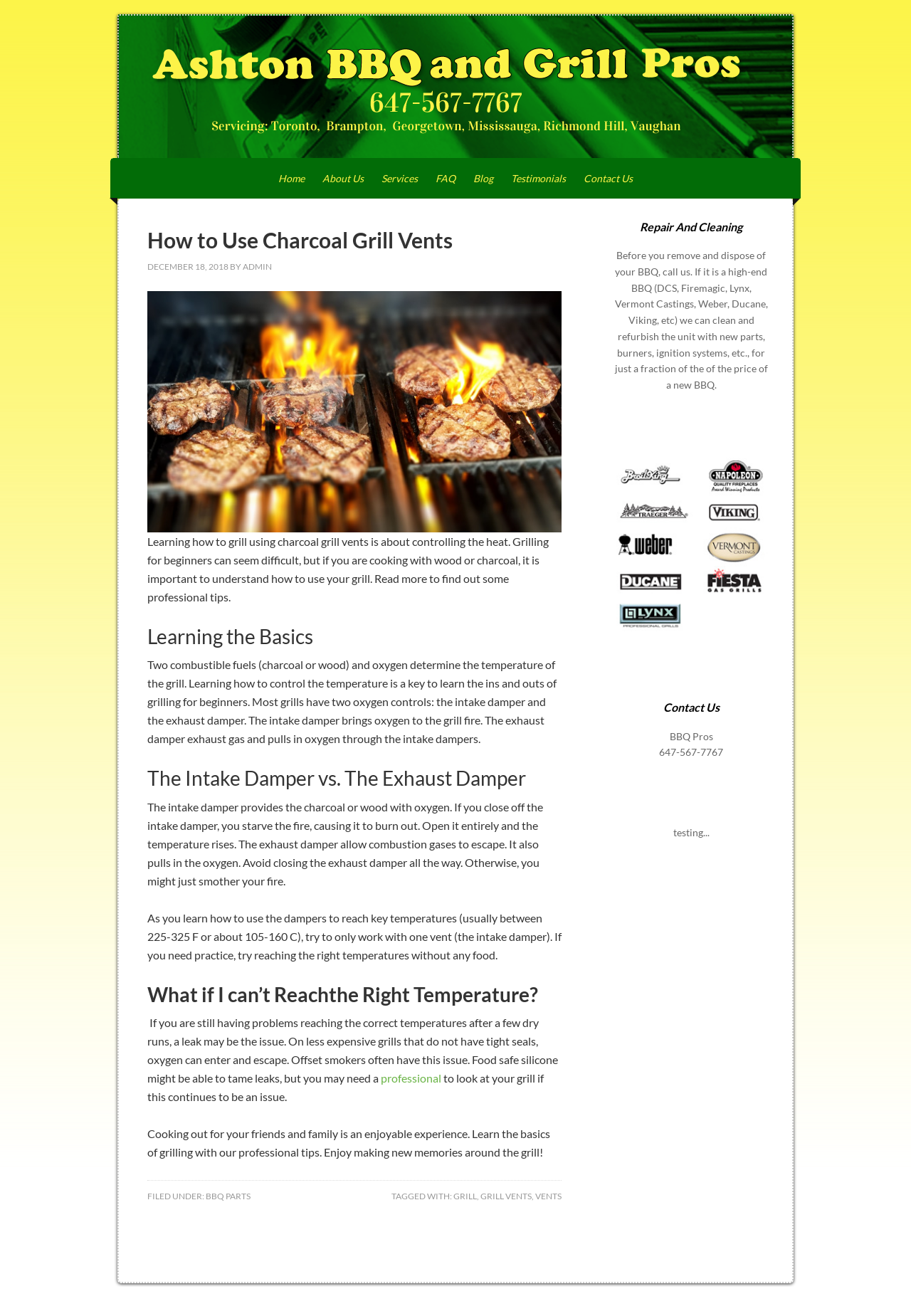Reply to the question with a brief word or phrase: What is the phone number of the BBQ Pros?

647-567-7767